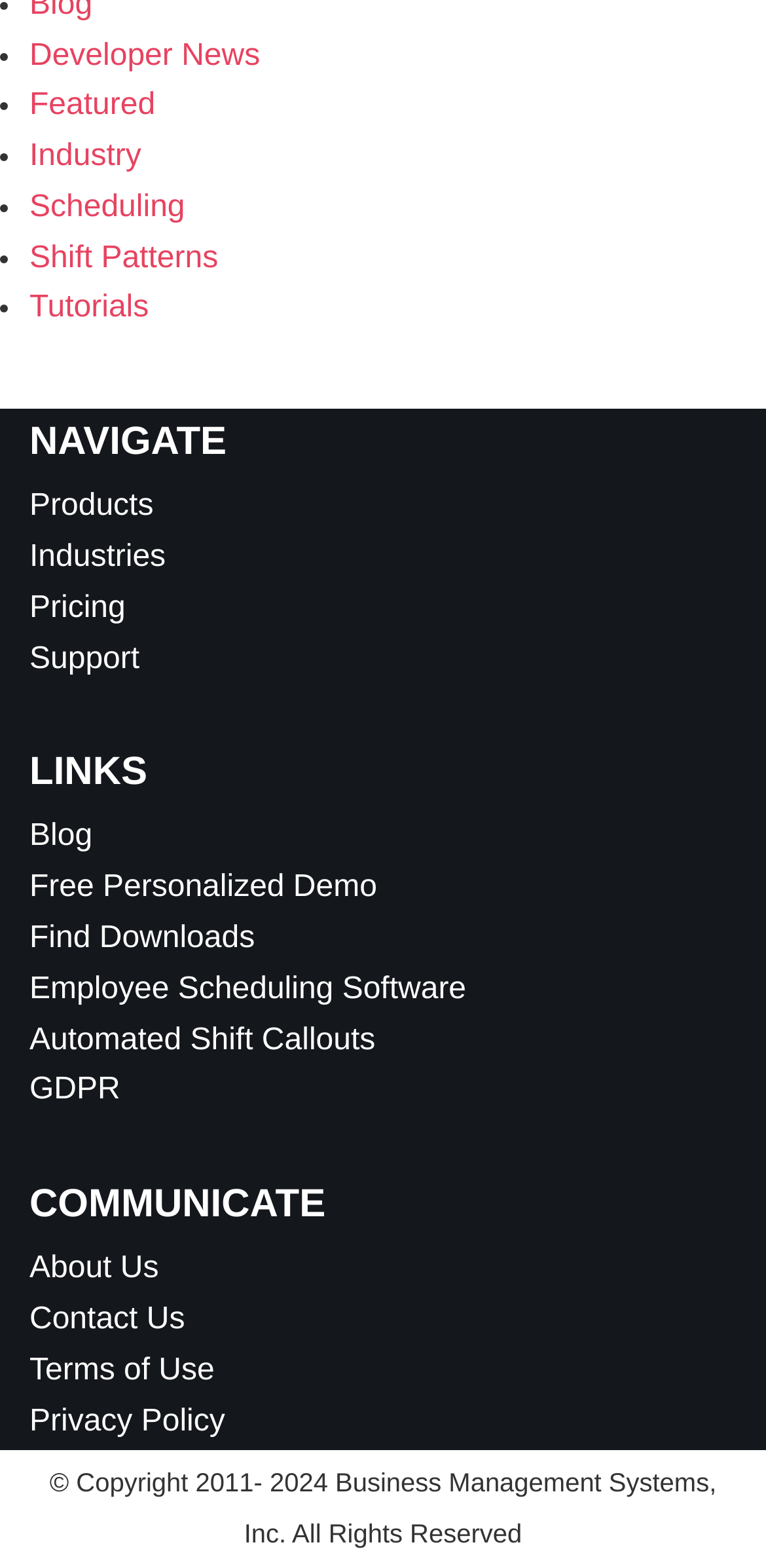Locate the bounding box coordinates of the area to click to fulfill this instruction: "View Products". The bounding box should be presented as four float numbers between 0 and 1, in the order [left, top, right, bottom].

[0.038, 0.312, 0.2, 0.334]